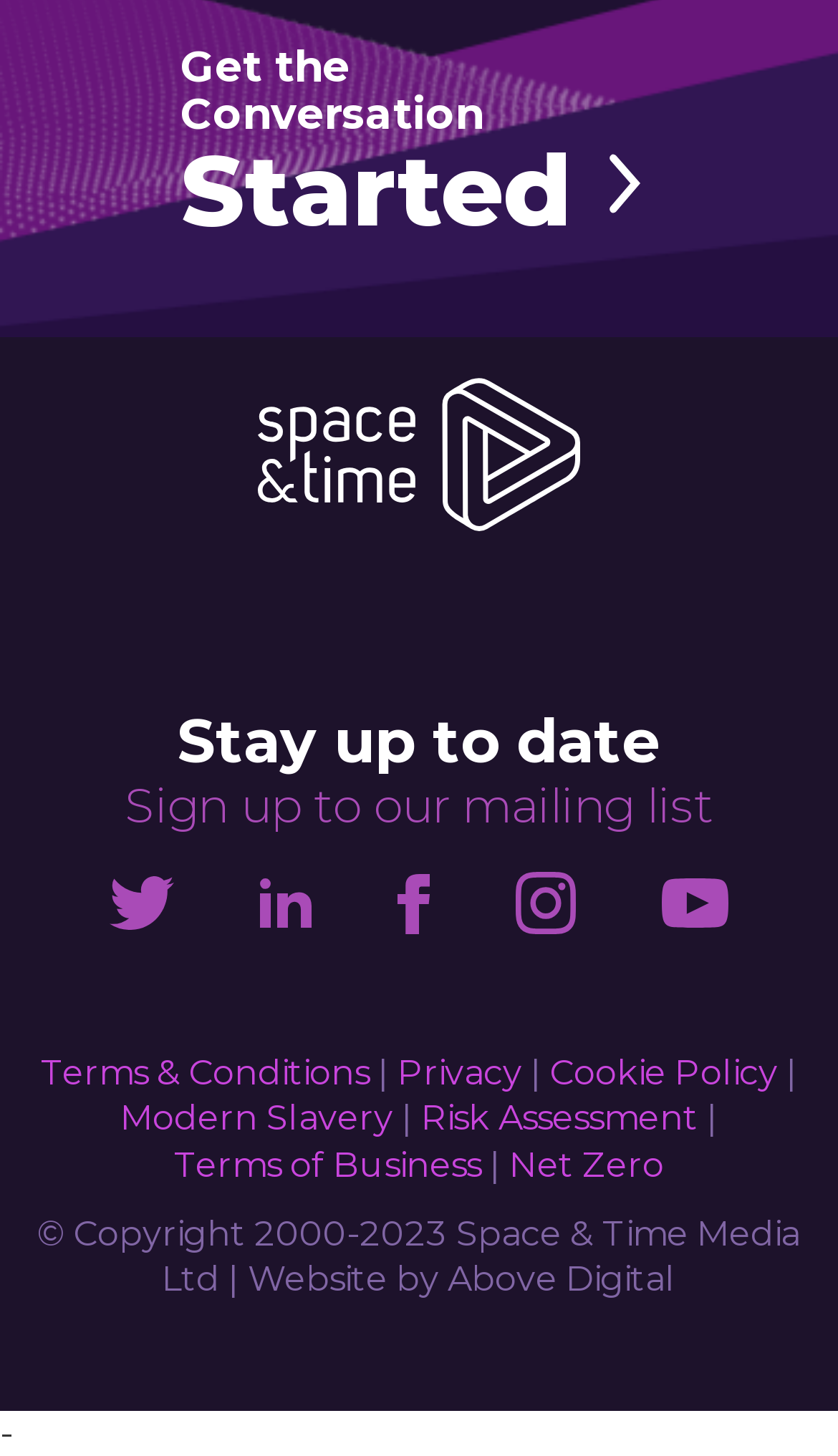Answer the question in a single word or phrase:
How many social media links are available?

5